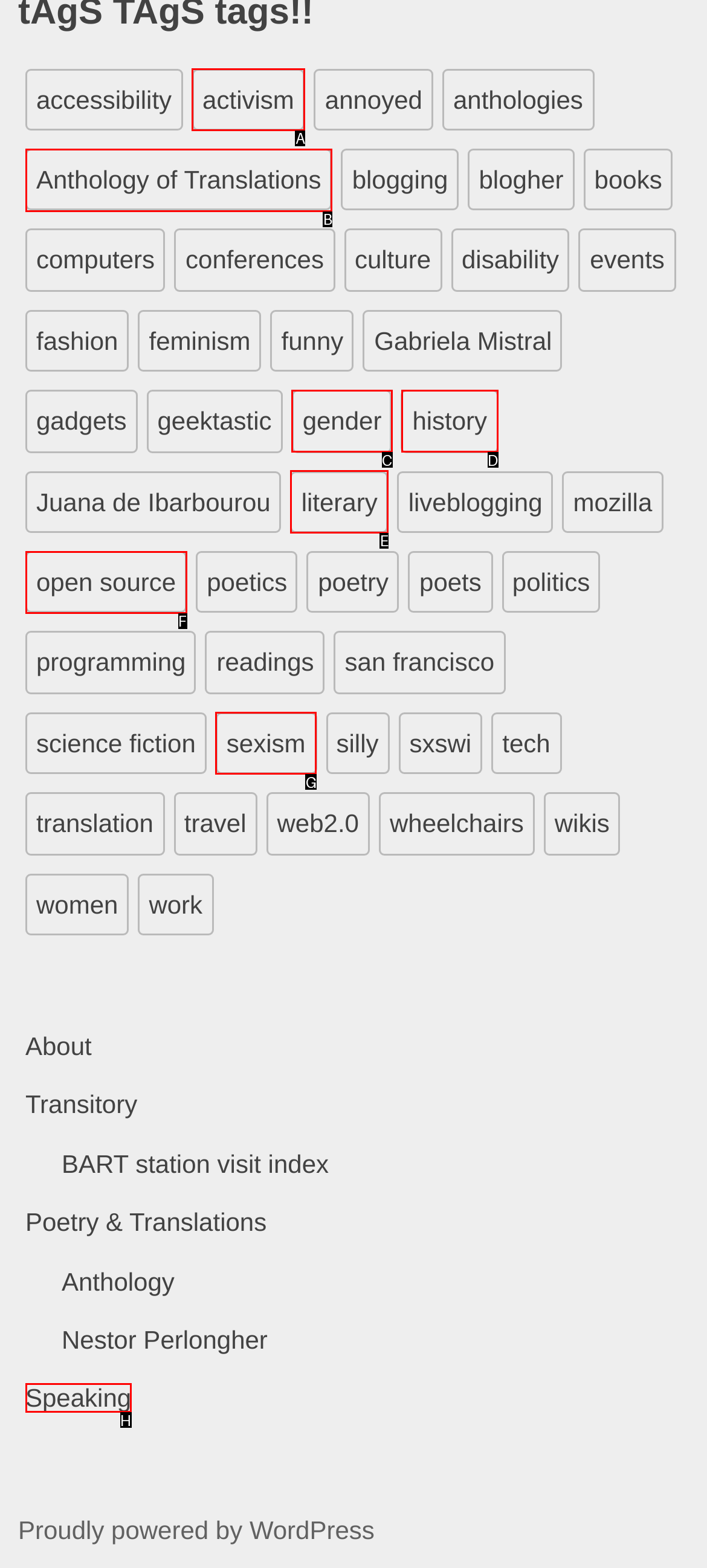Select the letter of the option that should be clicked to achieve the specified task: read about Anthology of Translations. Respond with just the letter.

B